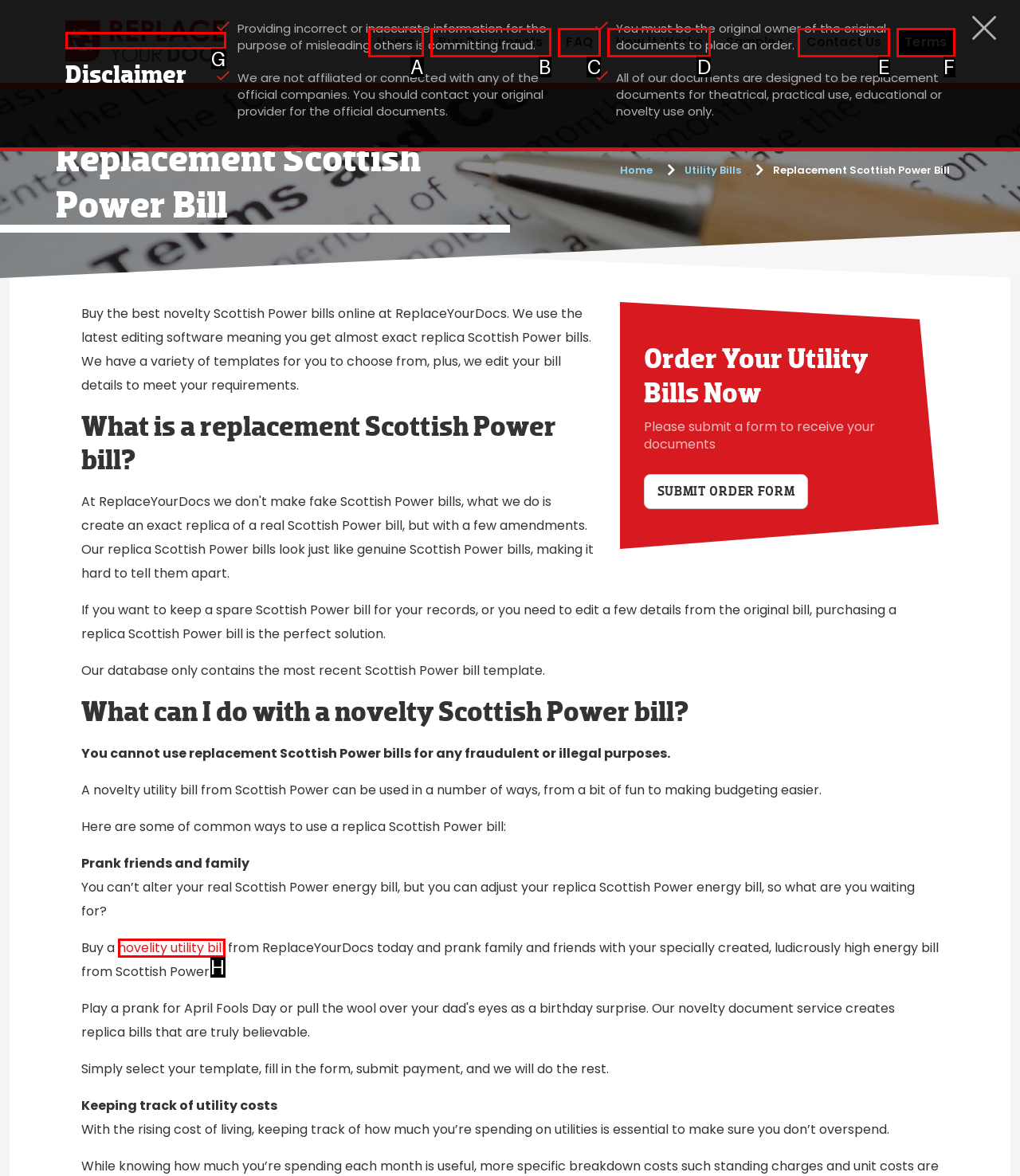Given the description: novelity utility bill, pick the option that matches best and answer with the corresponding letter directly.

H